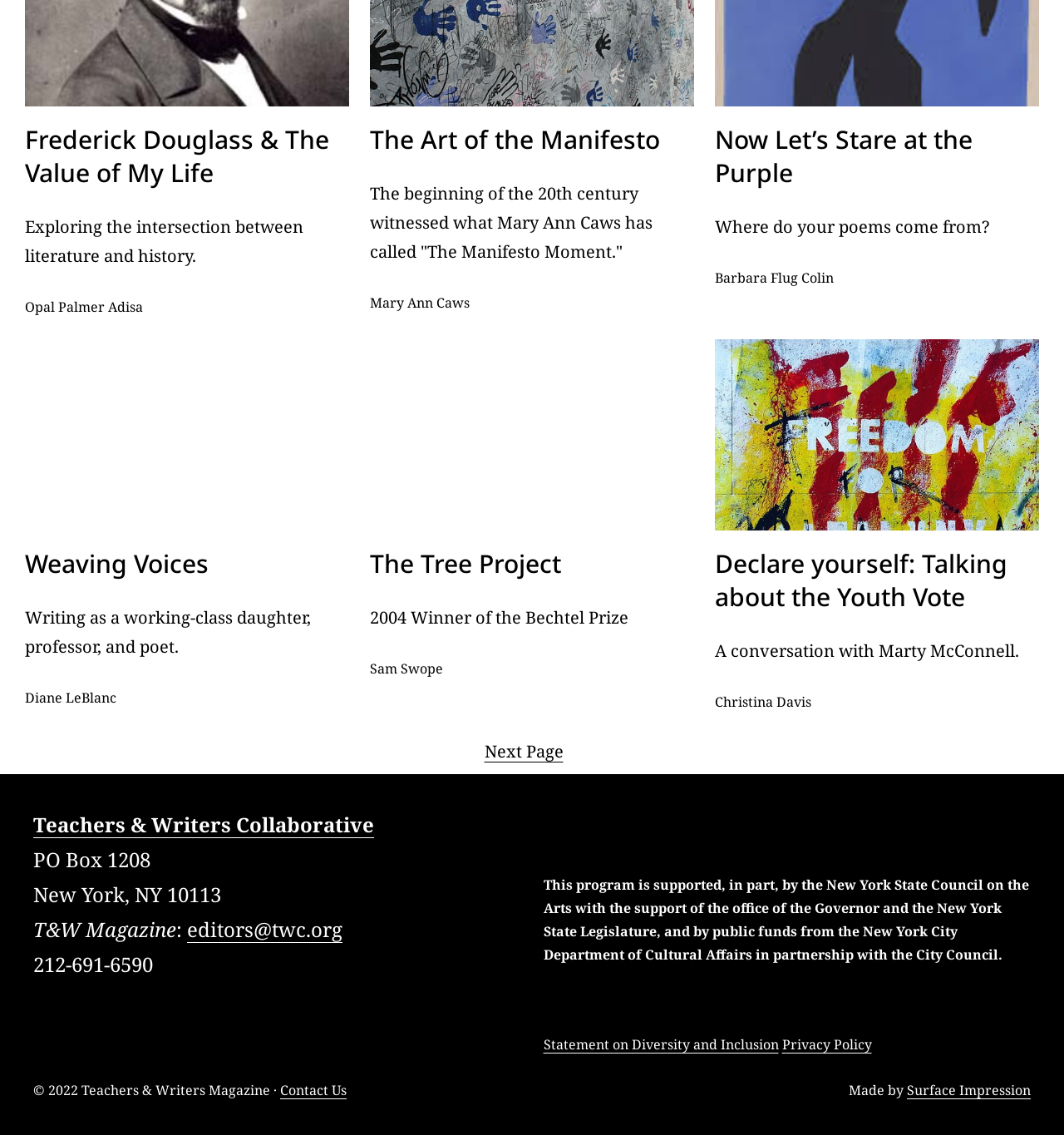Please identify the bounding box coordinates of the element I should click to complete this instruction: 'Check the 'NYC Cultural Affairs logo''. The coordinates should be given as four float numbers between 0 and 1, like this: [left, top, right, bottom].

[0.511, 0.722, 0.727, 0.759]